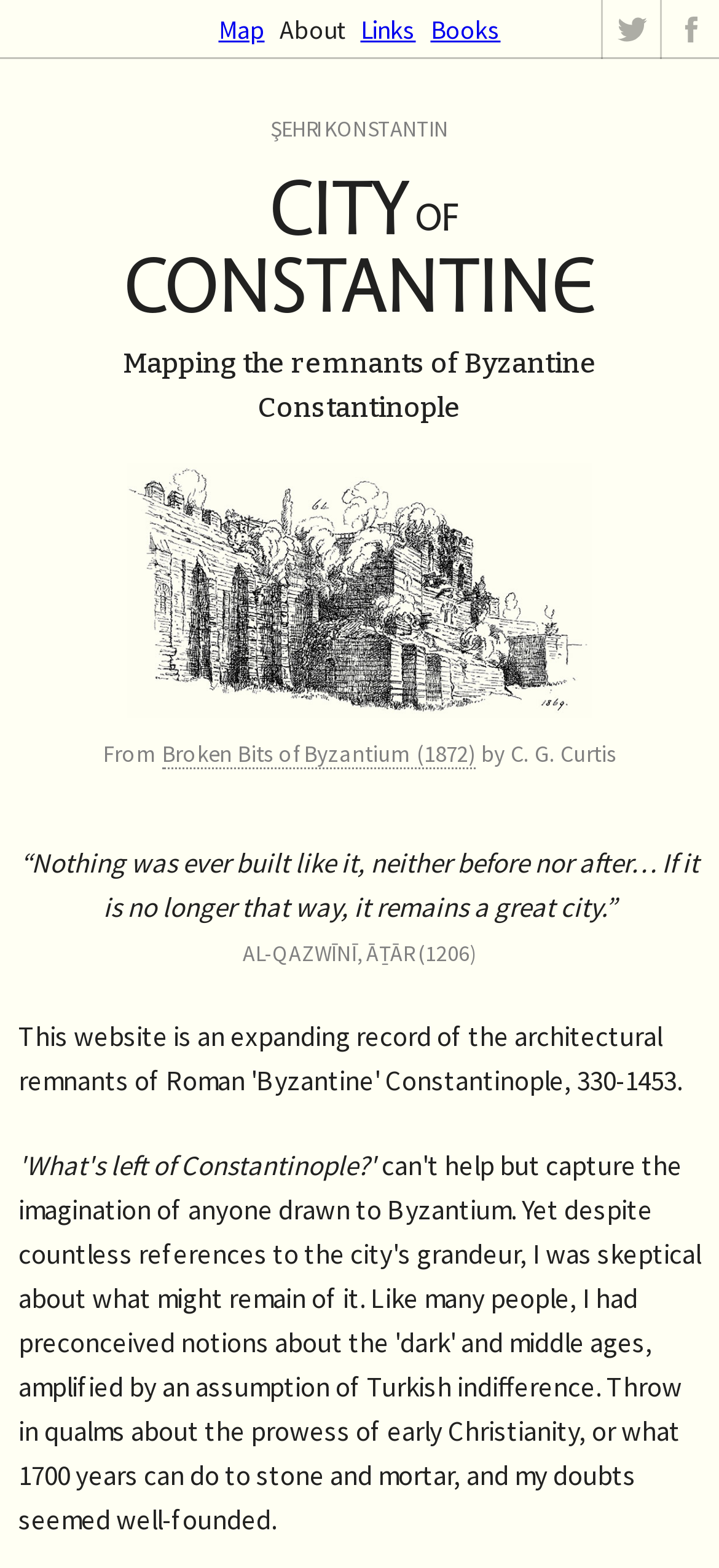Present a detailed account of what is displayed on the webpage.

The webpage is about the Map of Byzantine Constantinople, showcasing its historical features and landmarks. At the top, there are two headings, "ŞEHRI KONSTANTIN" and "City of Constantine", with the latter having a link to more information. Below these headings, there is another heading "Mapping the remnants of Byzantine Constantinople". 

On the top-right corner, there are five links: "Map", "About", "Links", "Books", and an empty link. On the bottom-right corner, there are two more links, also empty. 

The main content of the webpage is an image, taking up most of the page, which appears to be a map of Byzantine Constantinople. Above the image, there is a link to "Broken Bits of Byzantium (1872)" by C. G. Curtis. 

There are two quotes on the page. One is from AL-QAZWĪNĪ, ĀṬĀR (1206), located at the bottom-center of the page. The other quote, "“Nothing was ever built like it, neither before nor after… If it is no longer that way, it remains a great city.”", is placed at the bottom-left of the page.